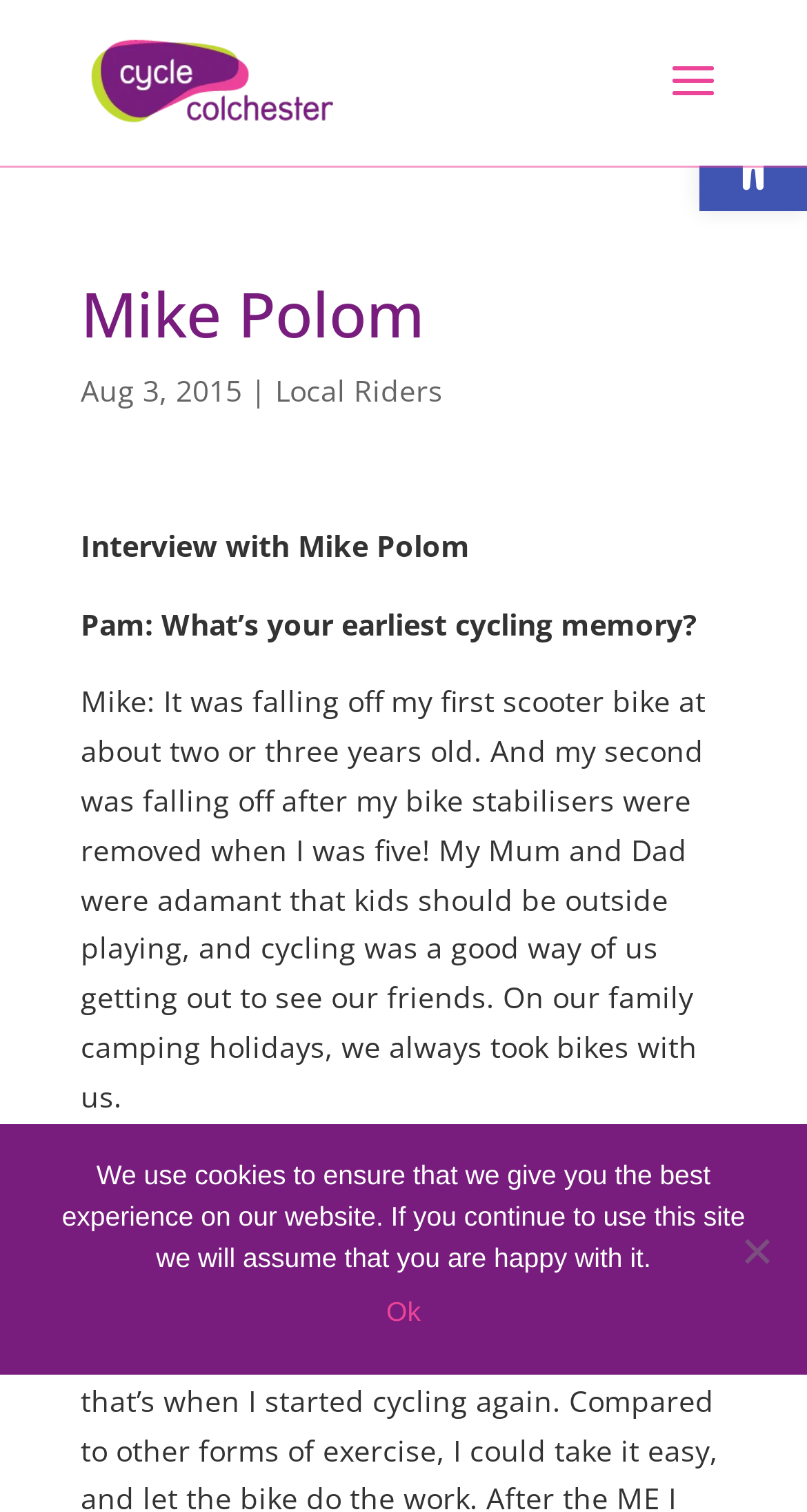What is the topic of the interview?
Look at the screenshot and respond with a single word or phrase.

Cycling